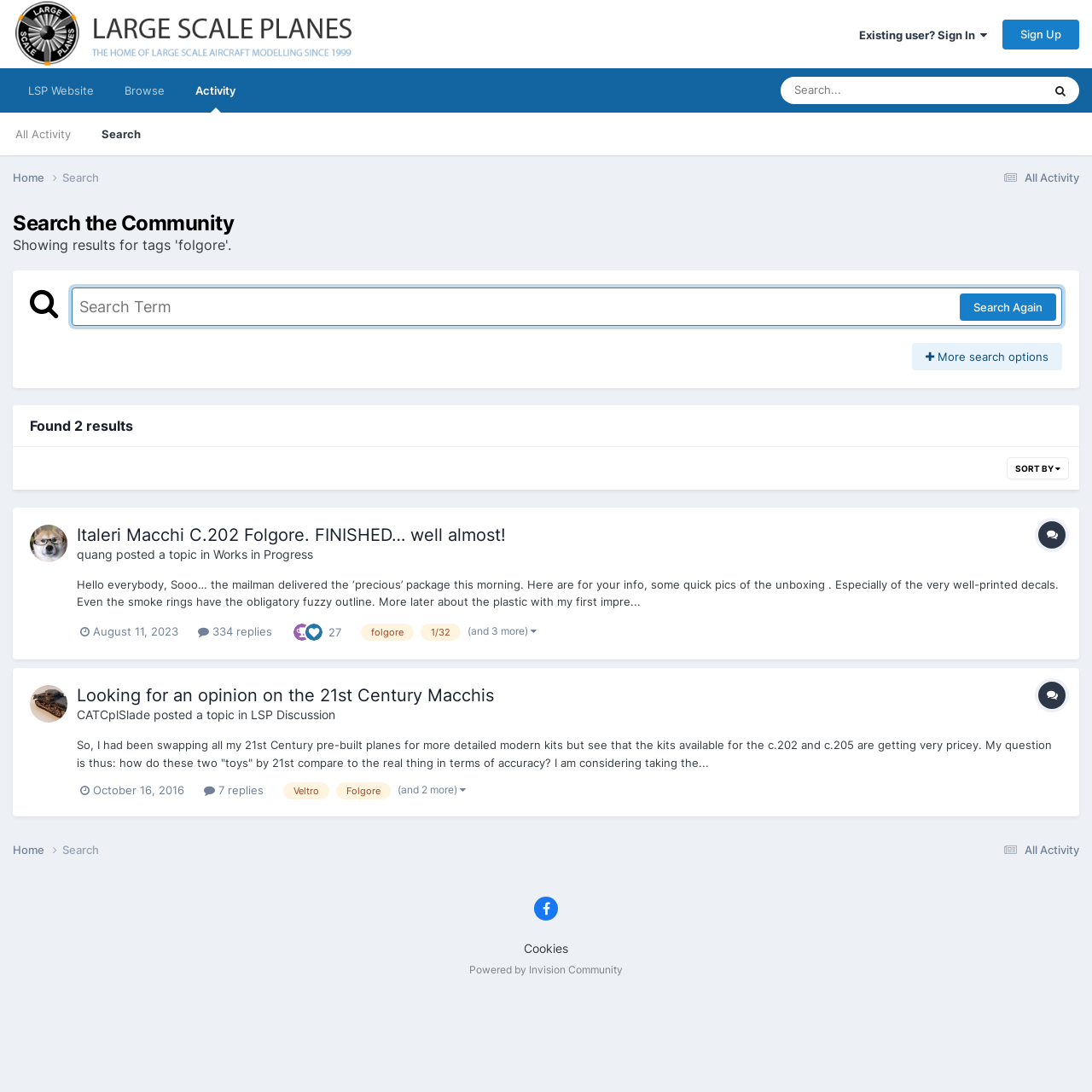Please identify the coordinates of the bounding box for the clickable region that will accomplish this instruction: "Search for a term".

[0.066, 0.263, 0.973, 0.299]